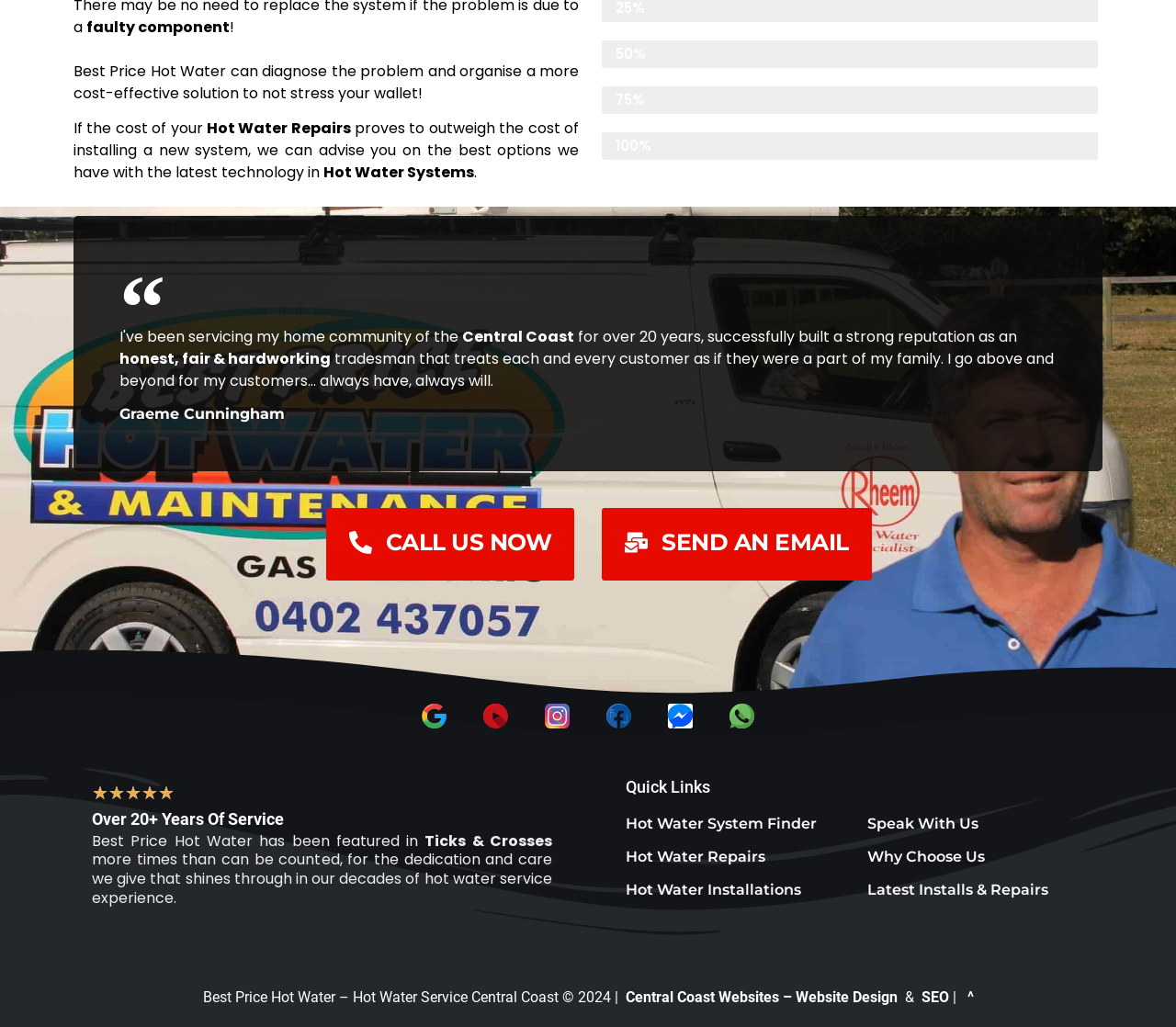Using the information shown in the image, answer the question with as much detail as possible: What is the percentage of the progress bar for 'Resolve Problem'?

The progress bar for 'Resolve Problem' is located at the top of the webpage and has a value text of '100%', indicating that the problem has been fully resolved.